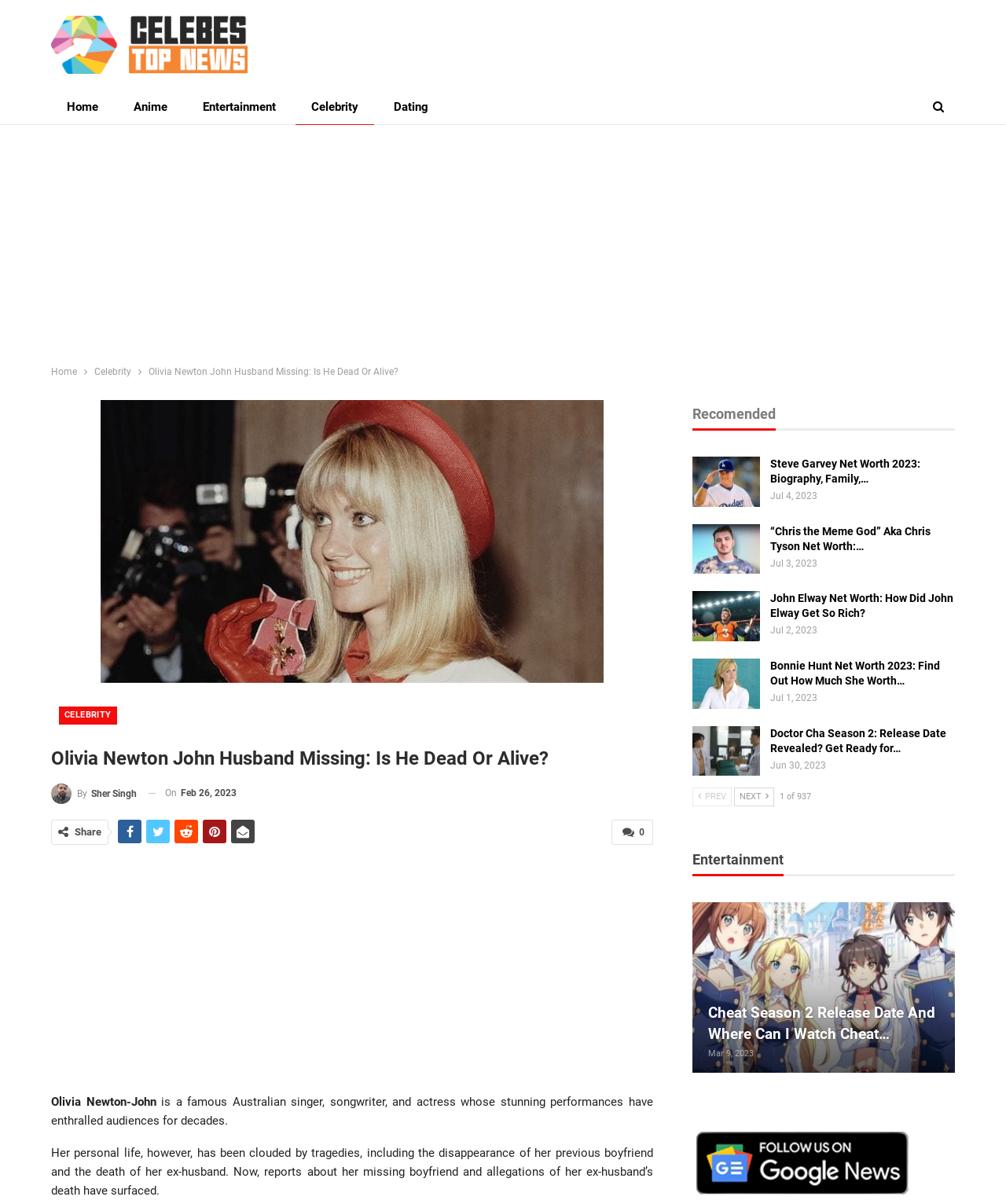Answer the question using only one word or a concise phrase: What is the category of the article?

Celebrity